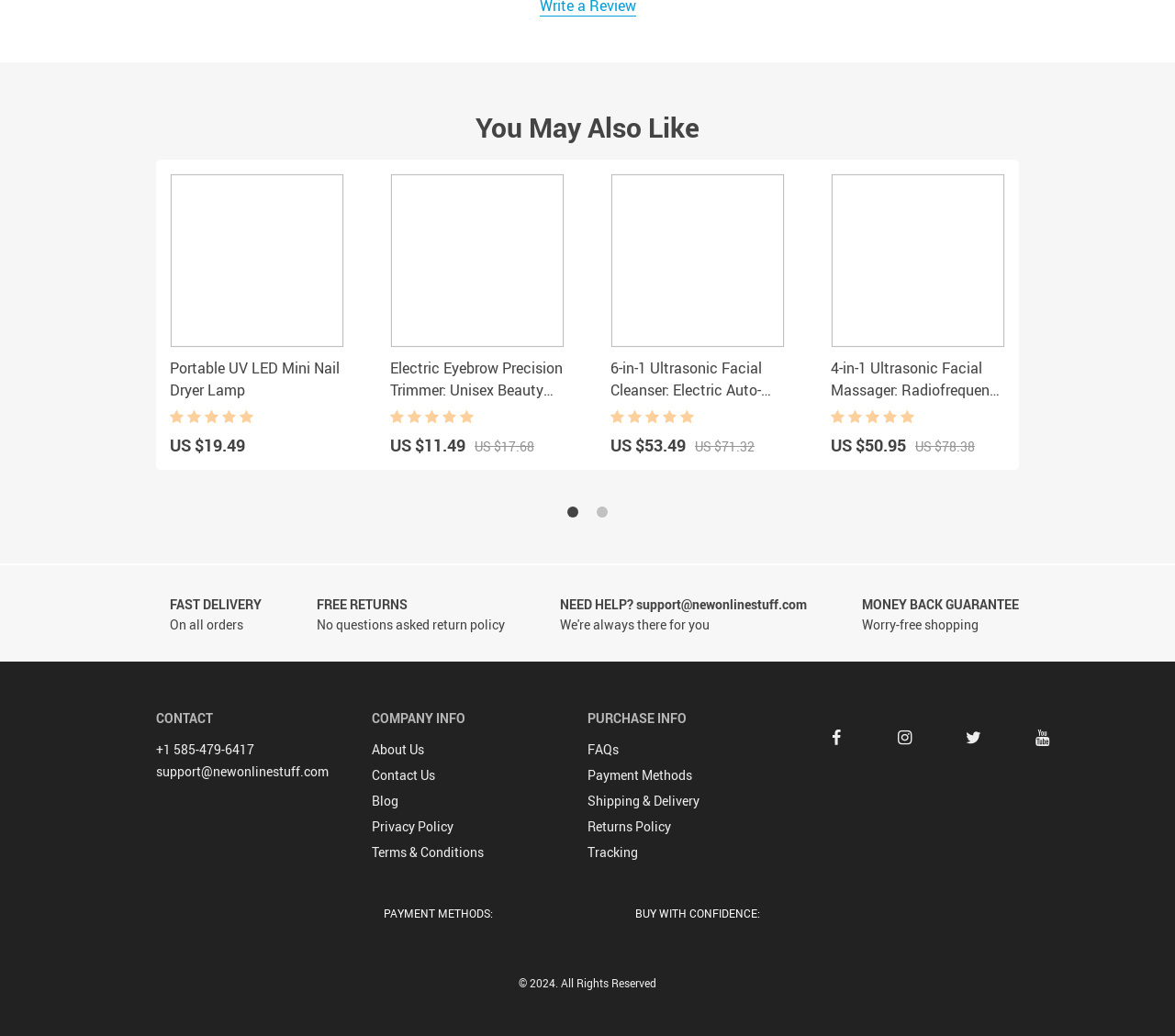Please identify the bounding box coordinates for the region that you need to click to follow this instruction: "Read the 'Central European Network for Sonic Ecologies' description".

None